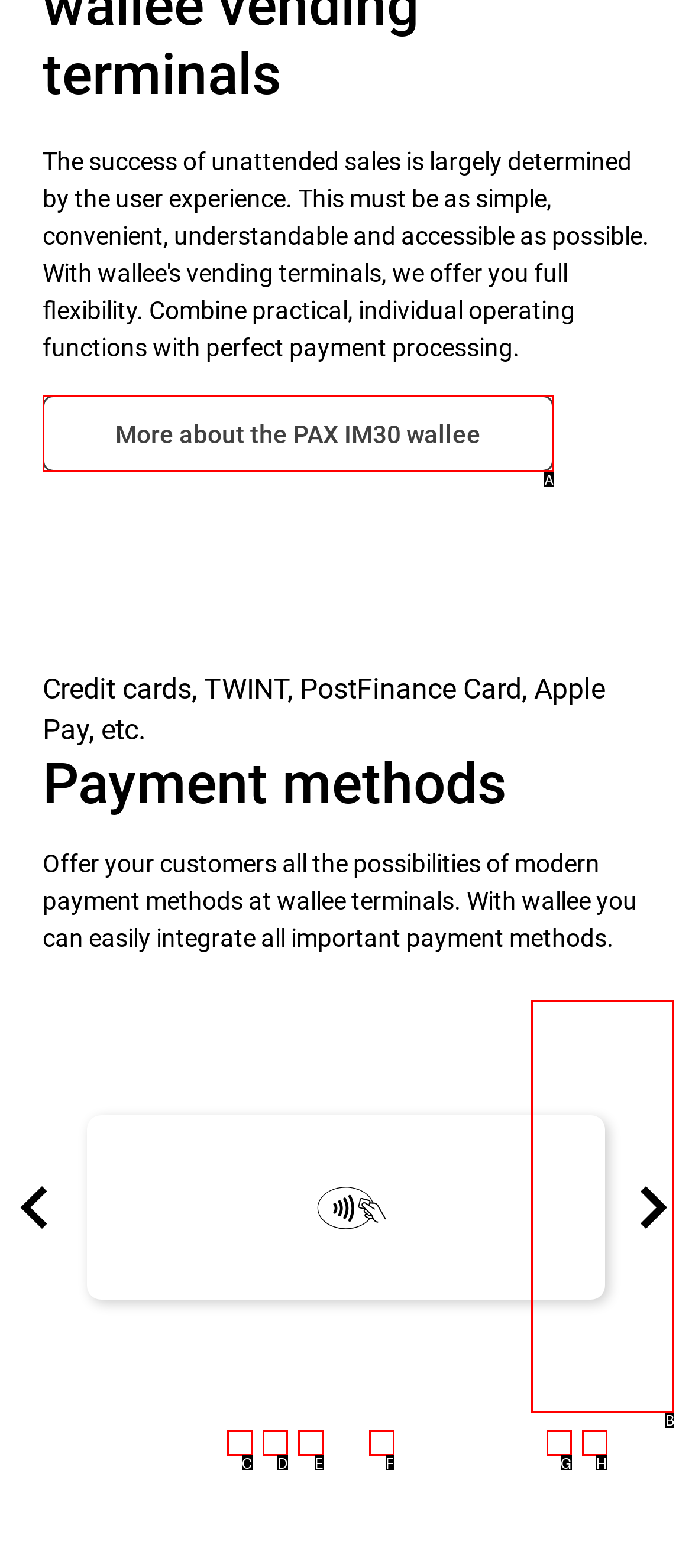Which lettered option should I select to achieve the task: Go to next slide according to the highlighted elements in the screenshot?

B